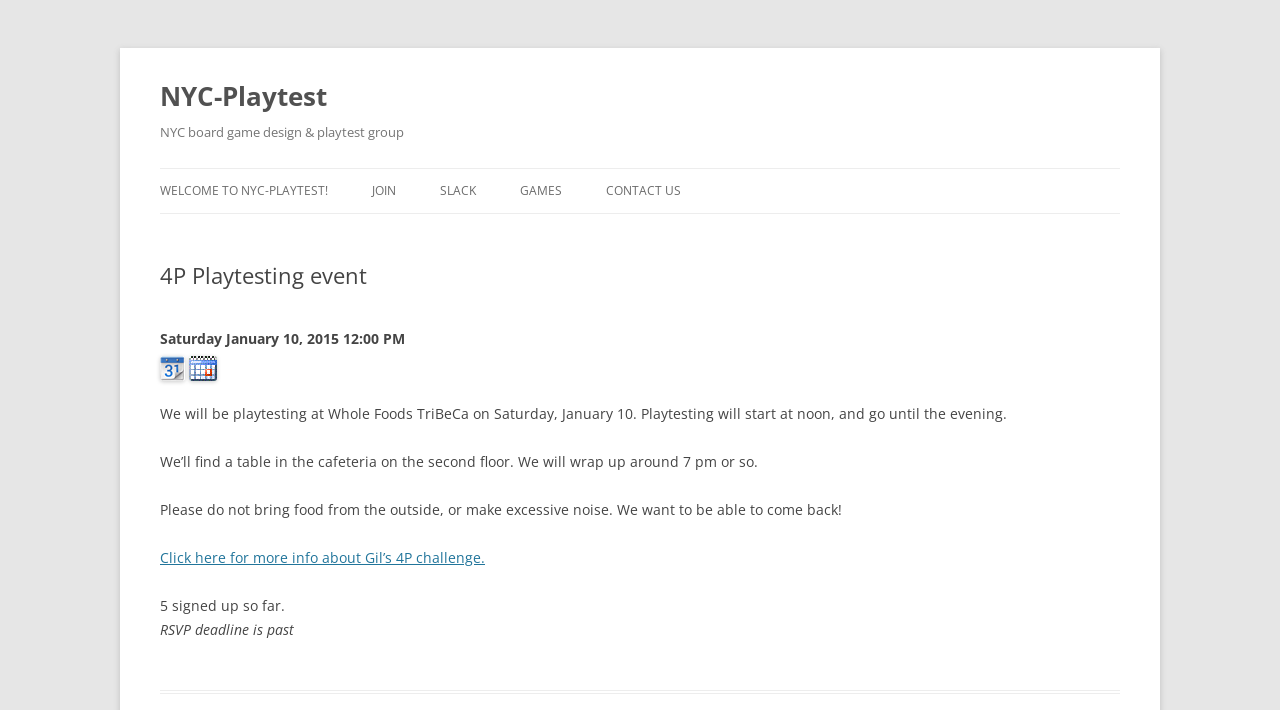Where will the playtesting take place?
Refer to the image and give a detailed answer to the question.

I found the location of the event by reading the text 'We will be playtesting at Whole Foods TriBeCa on Saturday, January 10.' which is located in the main content area of the webpage.